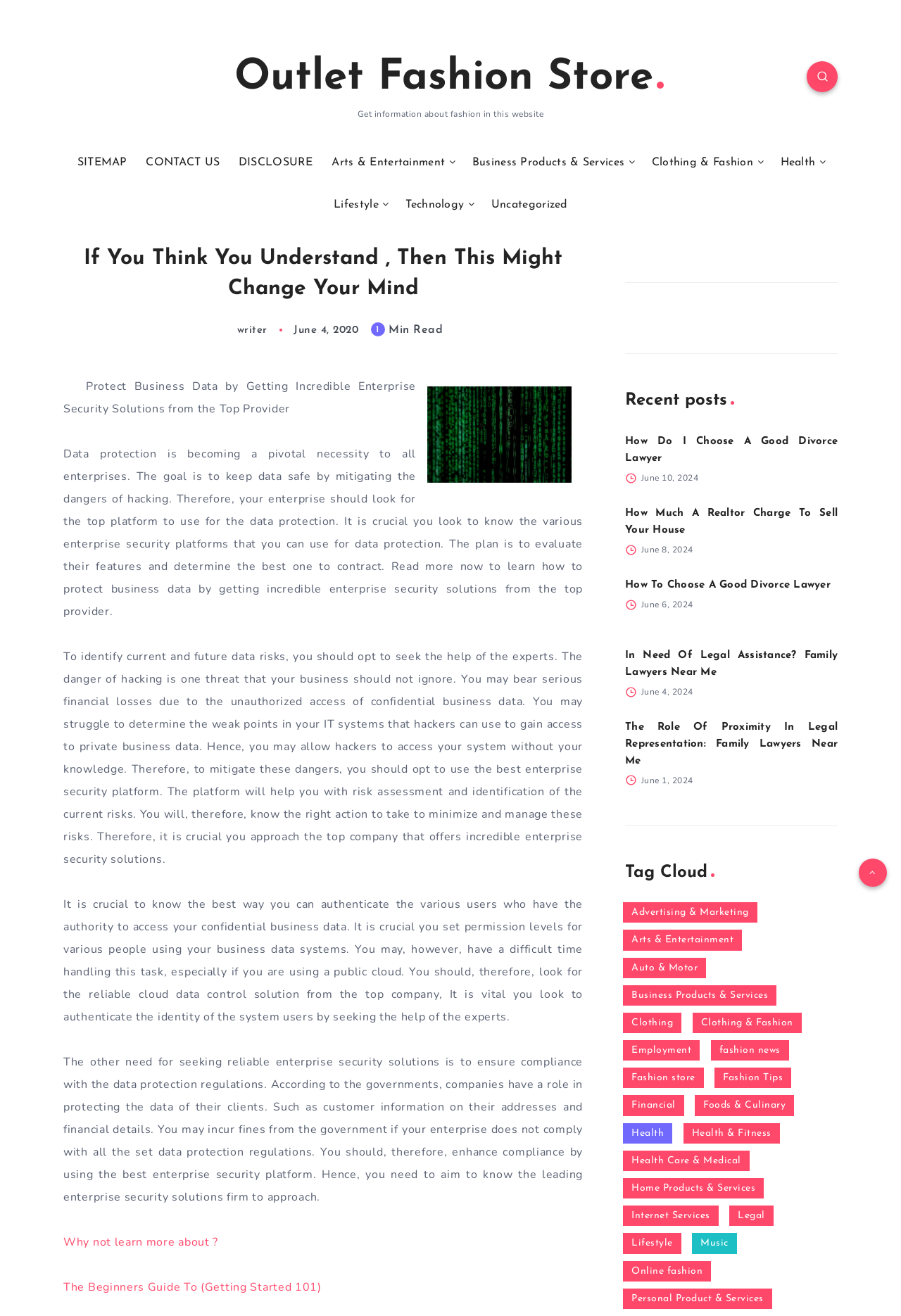Identify the title of the webpage and provide its text content.

If You Think You Understand , Then This Might Change Your Mind